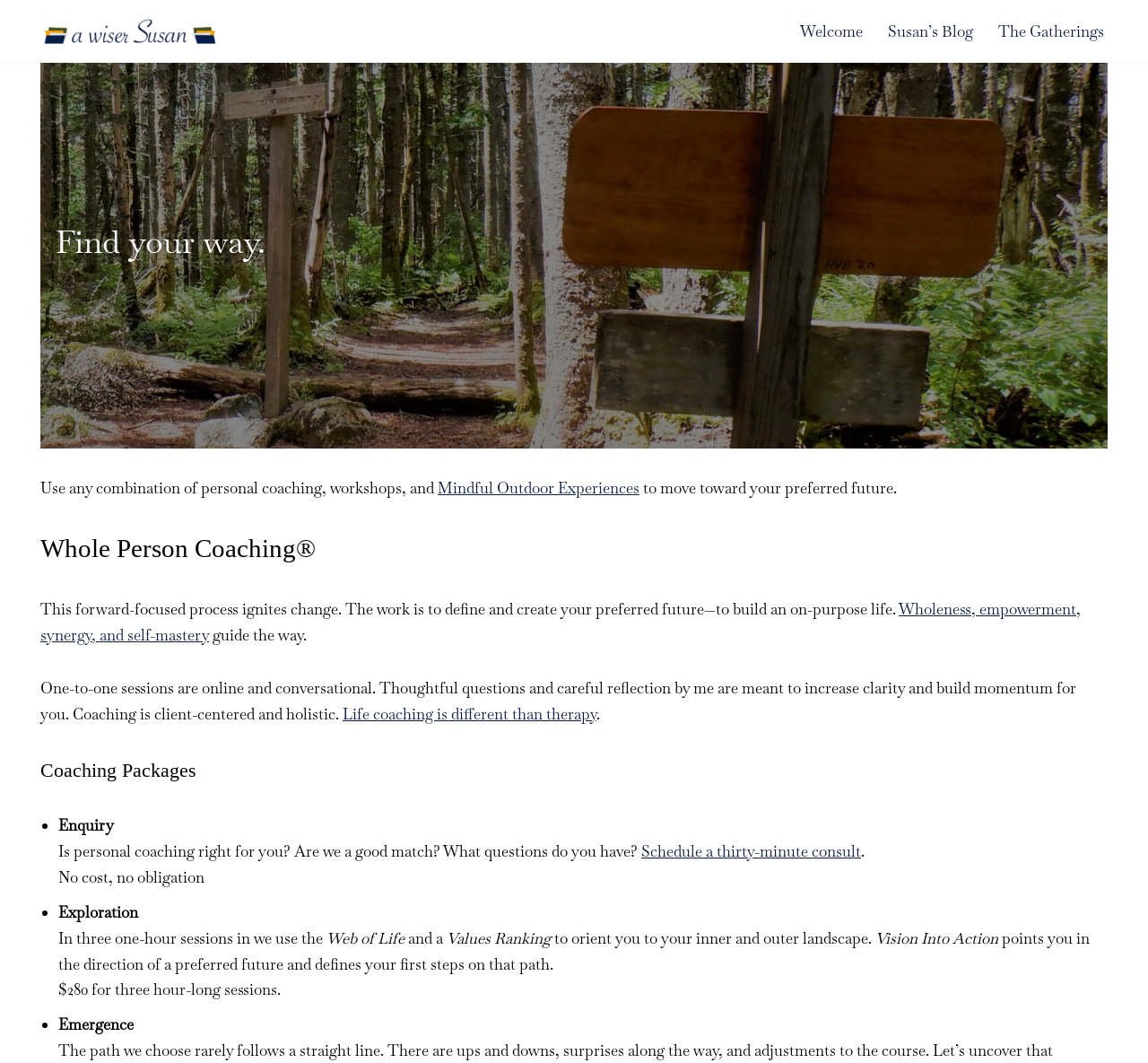Based on the description "Mindful Outdoor Experiences", find the bounding box of the specified UI element.

[0.381, 0.45, 0.557, 0.468]